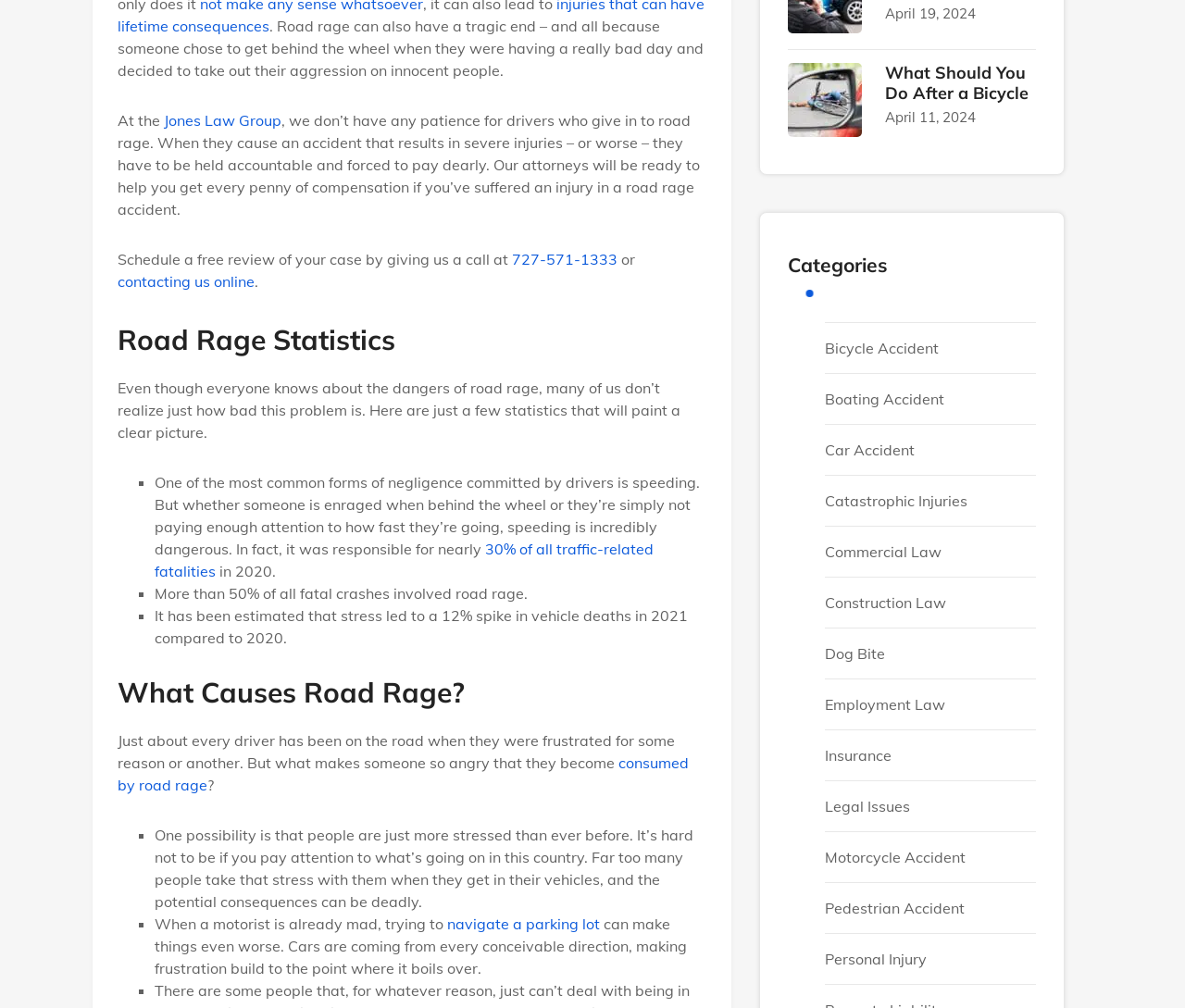Give the bounding box coordinates for the element described by: "Insurance".

[0.696, 0.74, 0.752, 0.759]